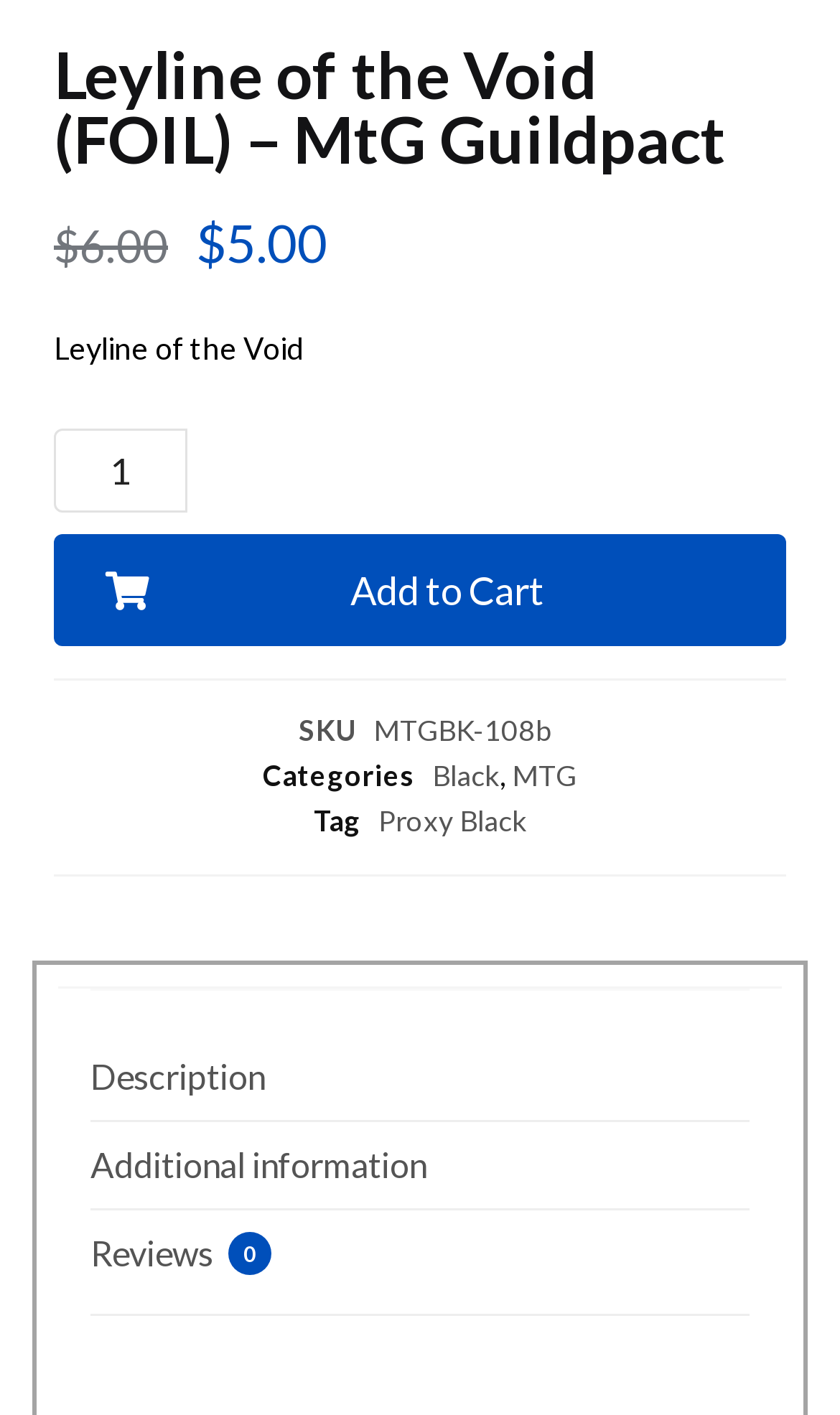How many reviews are there for the product?
Using the details from the image, give an elaborate explanation to answer the question.

The number of reviews for the product can be found in the tab element with the label 'Reviews 0', which indicates that there are 0 reviews.